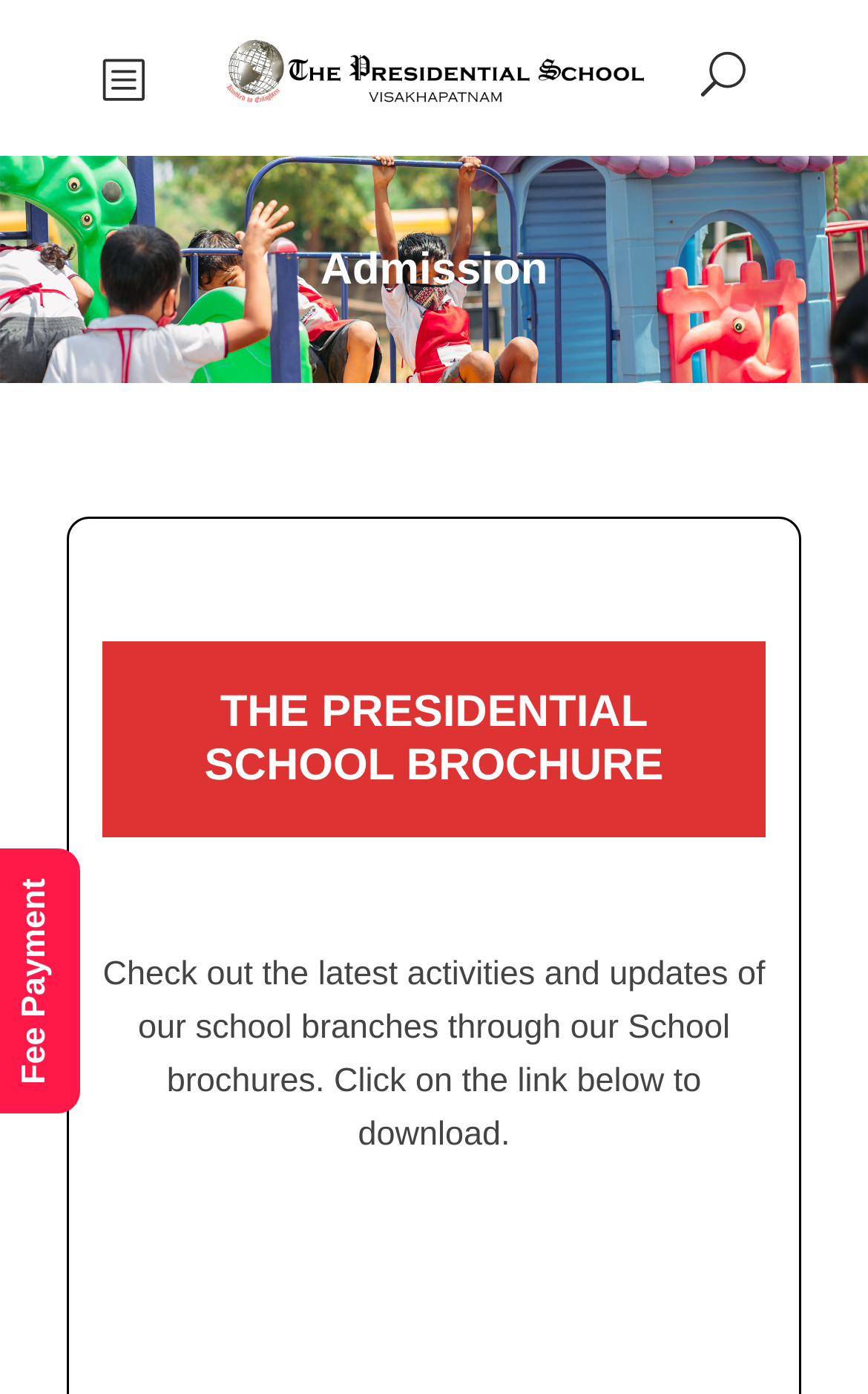What is the name of the school?
Look at the image and construct a detailed response to the question.

The name of the school is clearly mentioned on the webpage, both in the root element 'Admission - The Presidential School' and in the heading 'THE PRESIDENTIAL SCHOOL BROCHURE'. This suggests that the school's name is 'The Presidential School'.